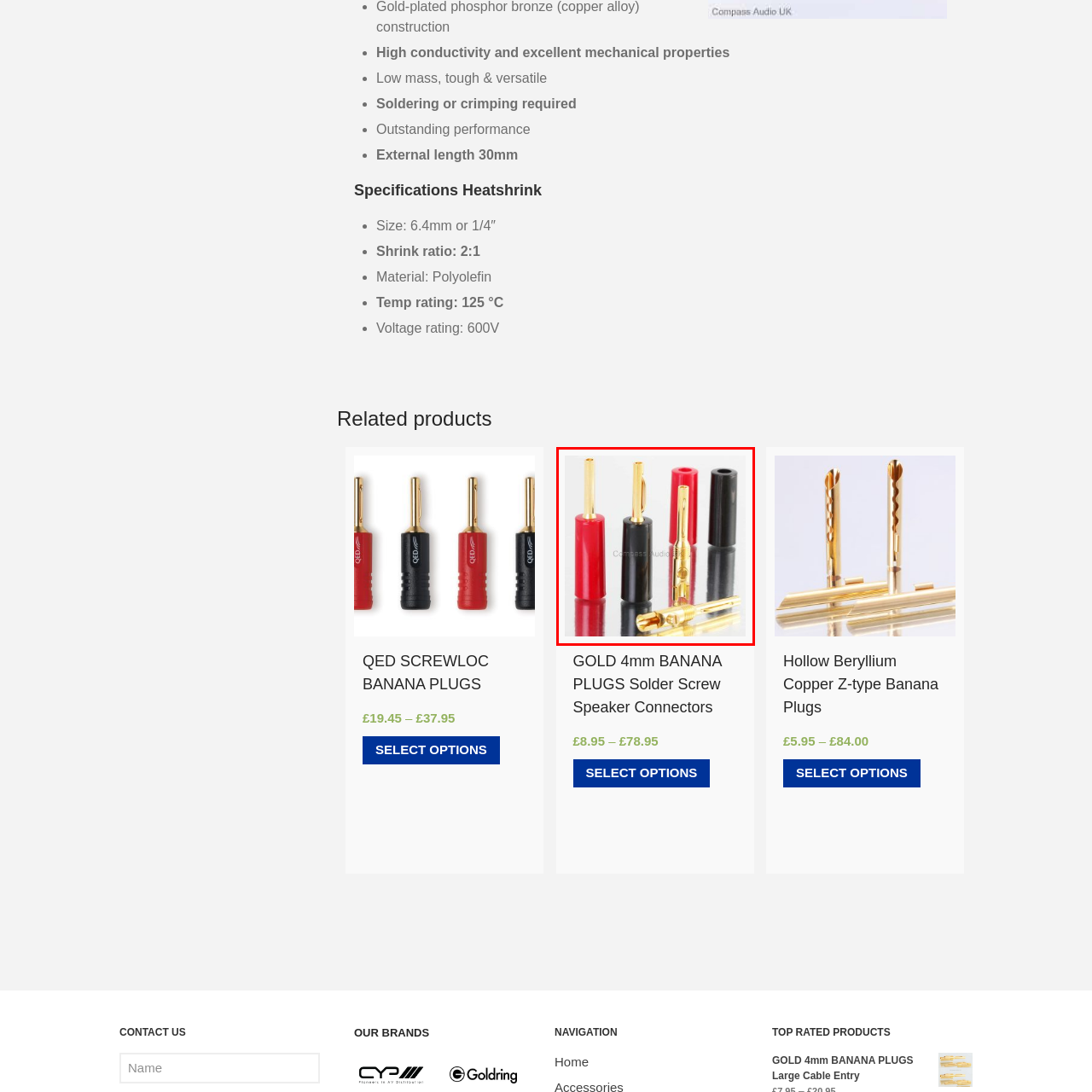Elaborate on the contents of the image marked by the red border.

The image showcases a variety of banana plugs, prominently featured in vibrant red and black colors, designed for secure connections in audio and electrical applications. The plug bodies are cylindrical, with a glossy finish that highlights their durability and aesthetic appeal. The red and black plugs typically signify positive and negative connections, respectively, facilitating easy identification during setup. The golden connectors at the ends offer excellent conductivity and resistance to corrosion, ensuring optimal performance in high-fidelity audio systems. This selection of plugs is crucial for anyone looking to establish robust, reliable connections in their audio setups or electronic projects.